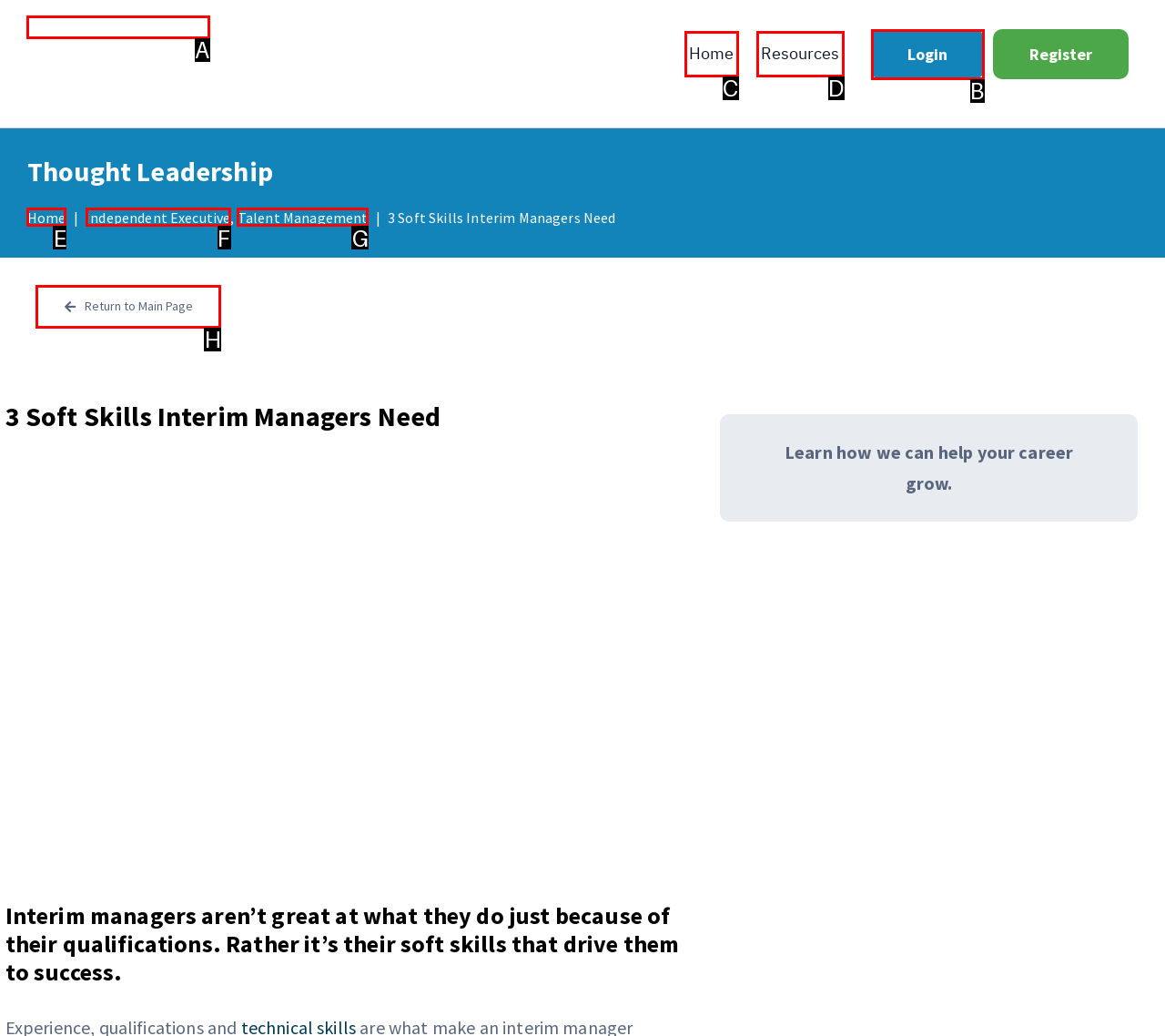Indicate which HTML element you need to click to complete the task: Click the Cerius Executives logo. Provide the letter of the selected option directly.

A